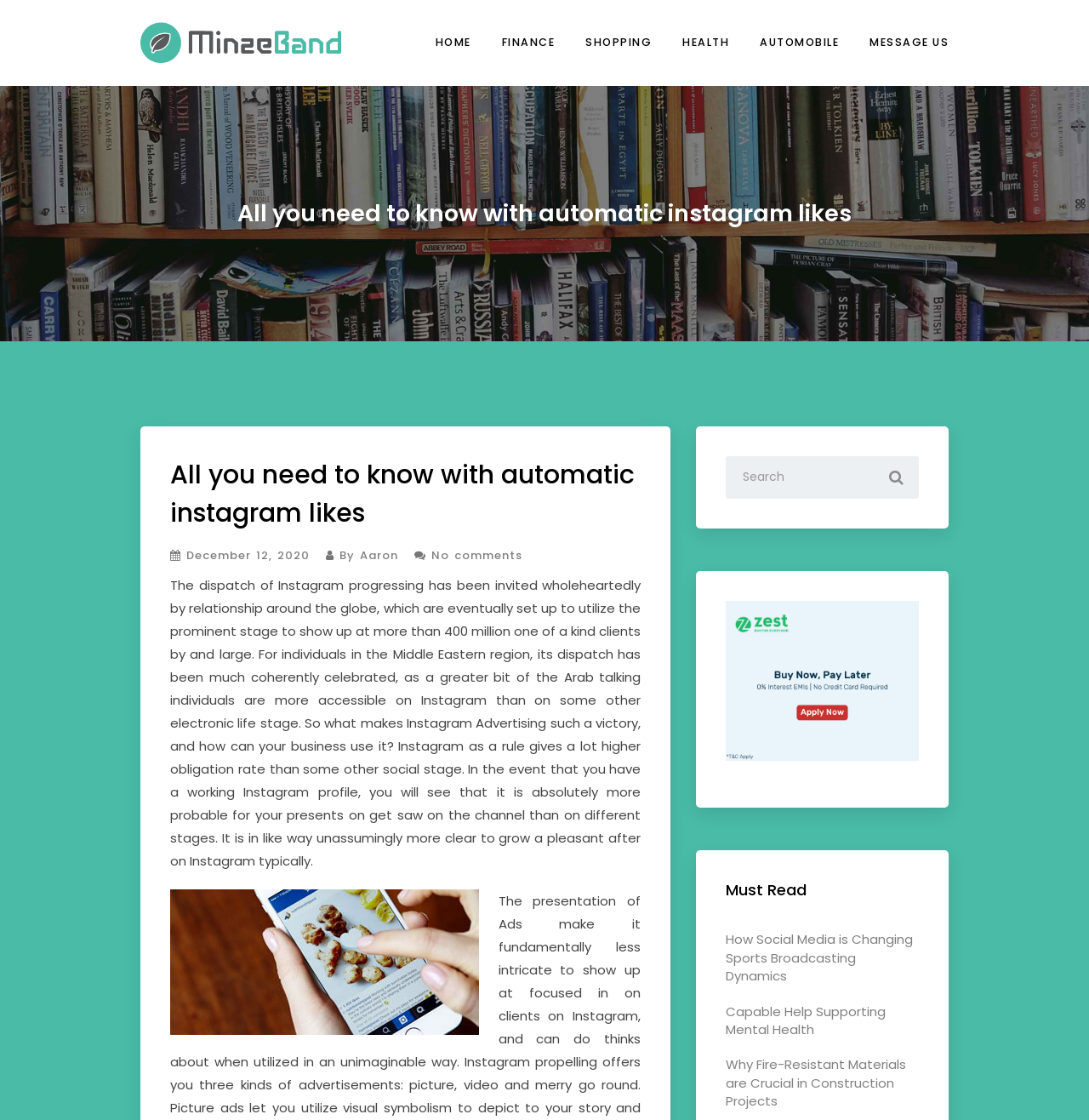Please locate the bounding box coordinates of the region I need to click to follow this instruction: "Click on Ratio Interpretation link".

[0.129, 0.02, 0.314, 0.056]